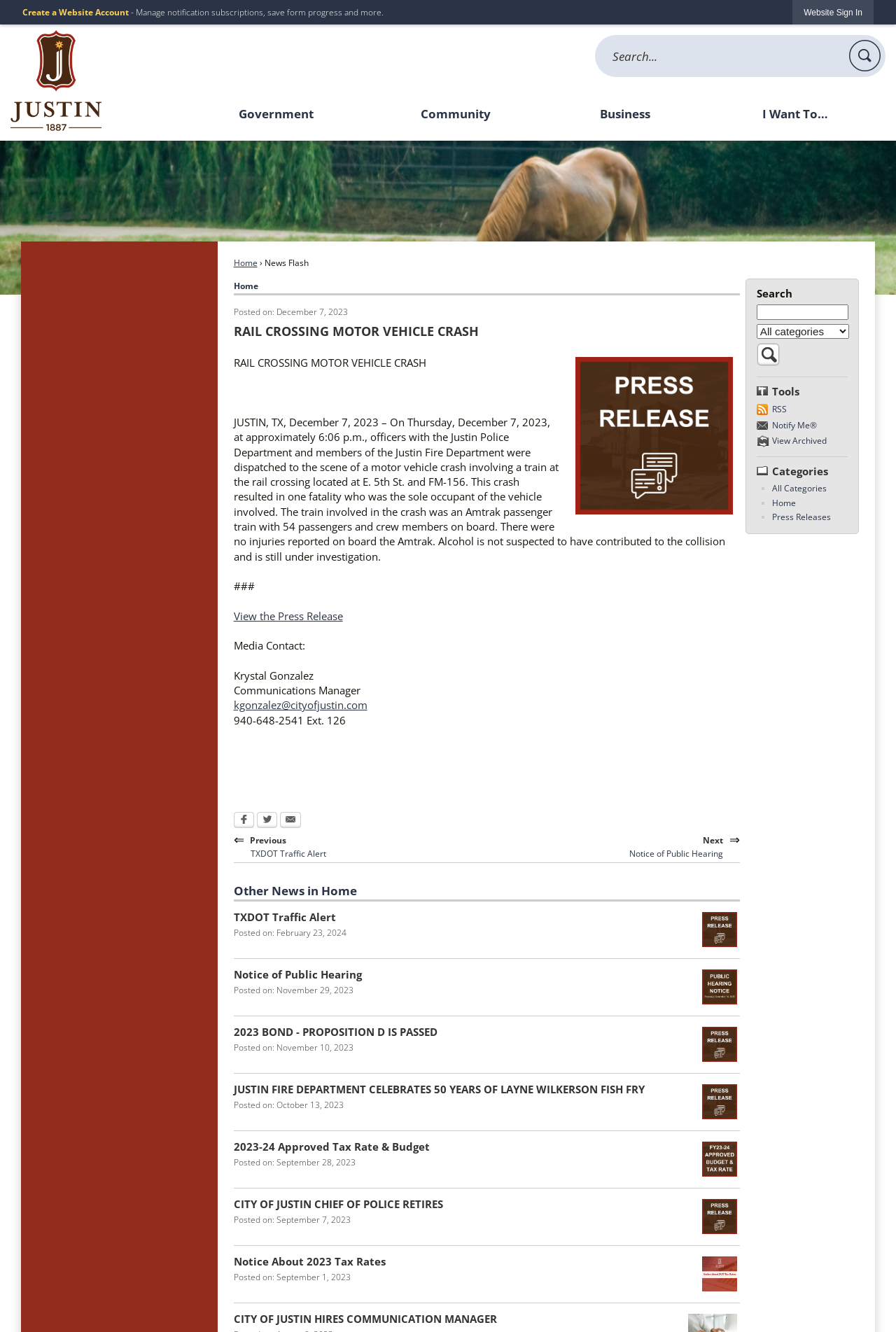Locate the bounding box coordinates of the area you need to click to fulfill this instruction: 'Sign in to the website'. The coordinates must be in the form of four float numbers ranging from 0 to 1: [left, top, right, bottom].

[0.885, 0.0, 0.975, 0.018]